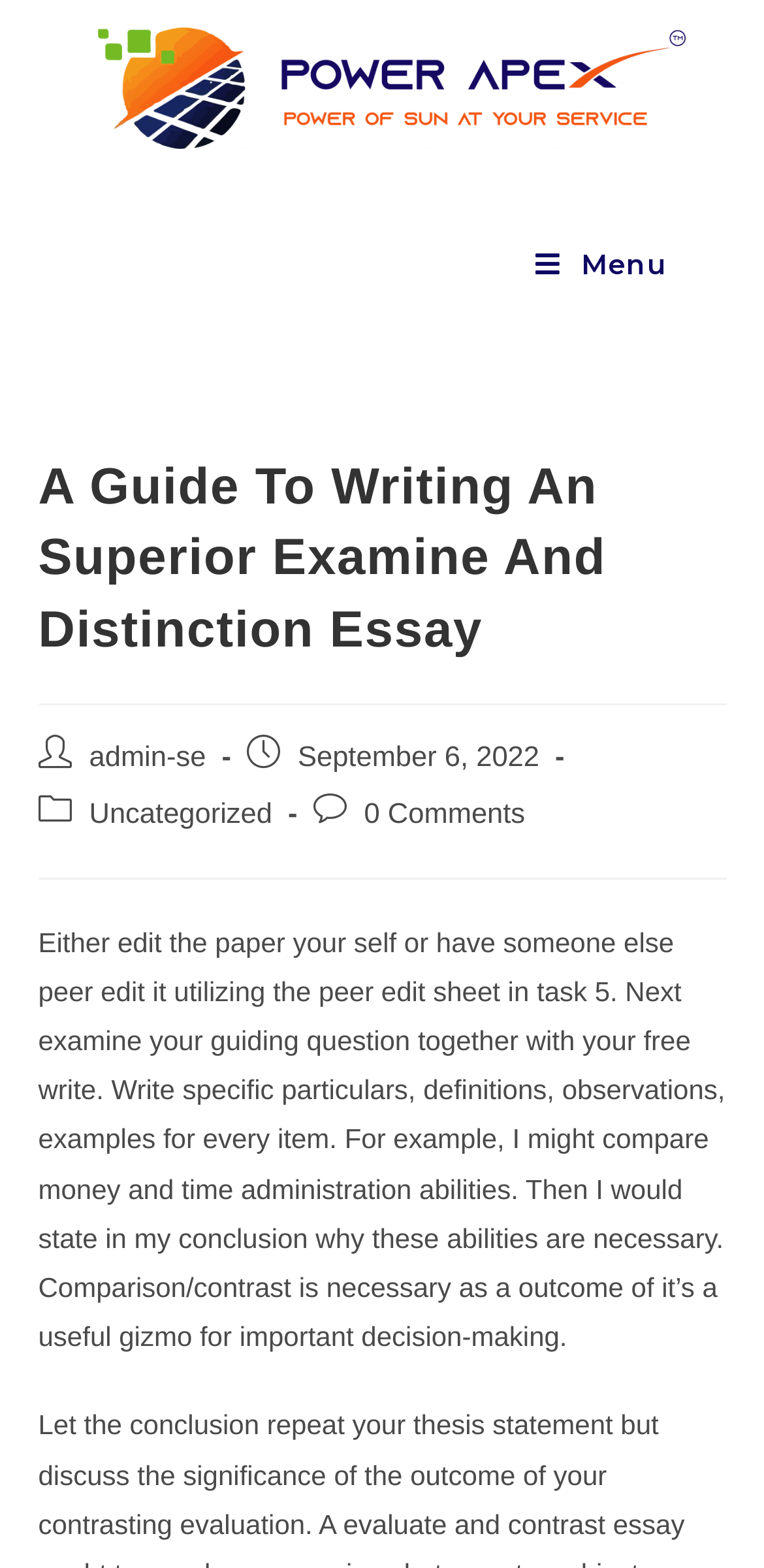Predict the bounding box of the UI element based on the description: "0 Comments". The coordinates should be four float numbers between 0 and 1, formatted as [left, top, right, bottom].

[0.477, 0.51, 0.687, 0.53]